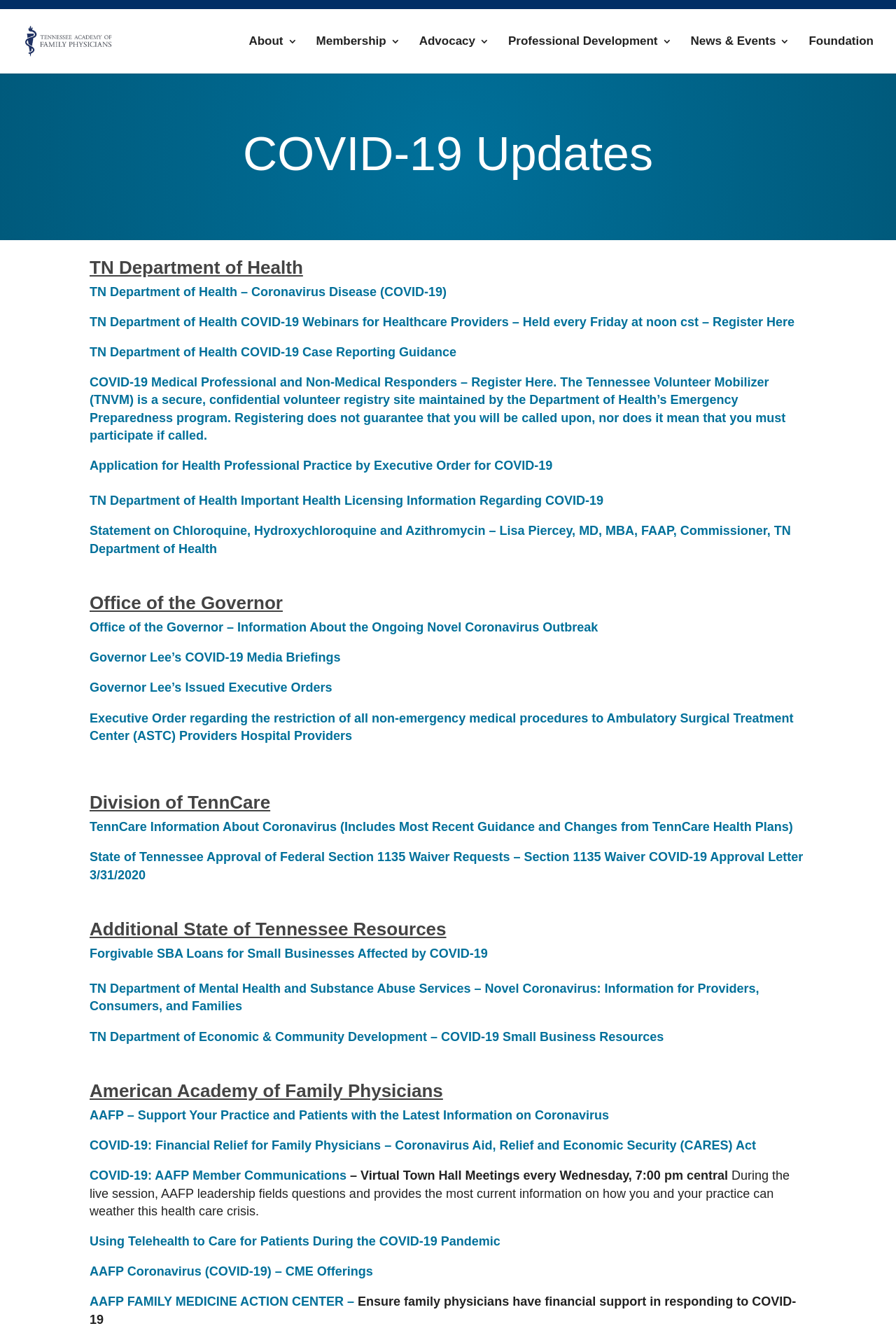How many headings are on this webpage?
Look at the image and provide a short answer using one word or a phrase.

5